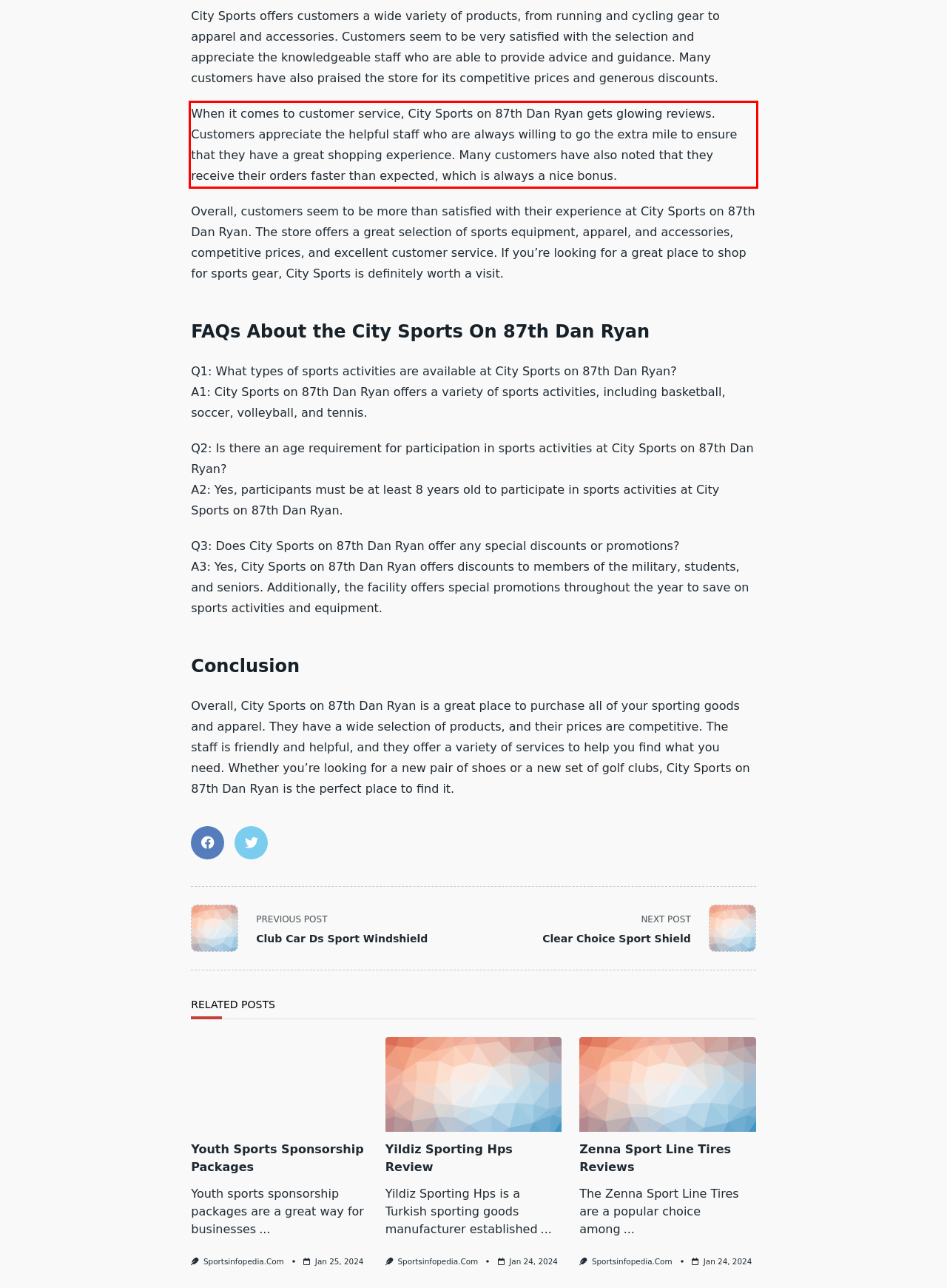Using OCR, extract the text content found within the red bounding box in the given webpage screenshot.

When it comes to customer service, City Sports on 87th Dan Ryan gets glowing reviews. Customers appreciate the helpful staff who are always willing to go the extra mile to ensure that they have a great shopping experience. Many customers have also noted that they receive their orders faster than expected, which is always a nice bonus.